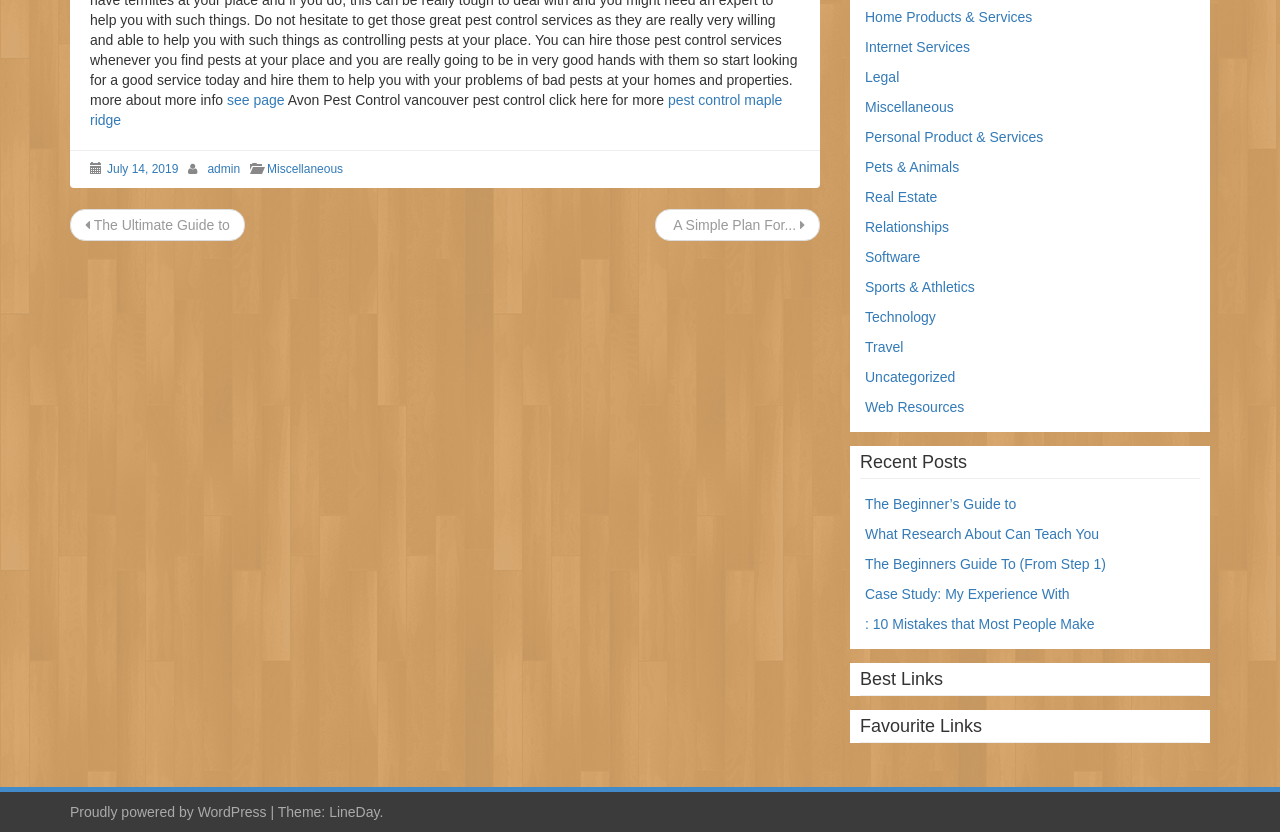Provide the bounding box coordinates of the HTML element this sentence describes: "Web Resources". The bounding box coordinates consist of four float numbers between 0 and 1, i.e., [left, top, right, bottom].

[0.676, 0.48, 0.753, 0.499]